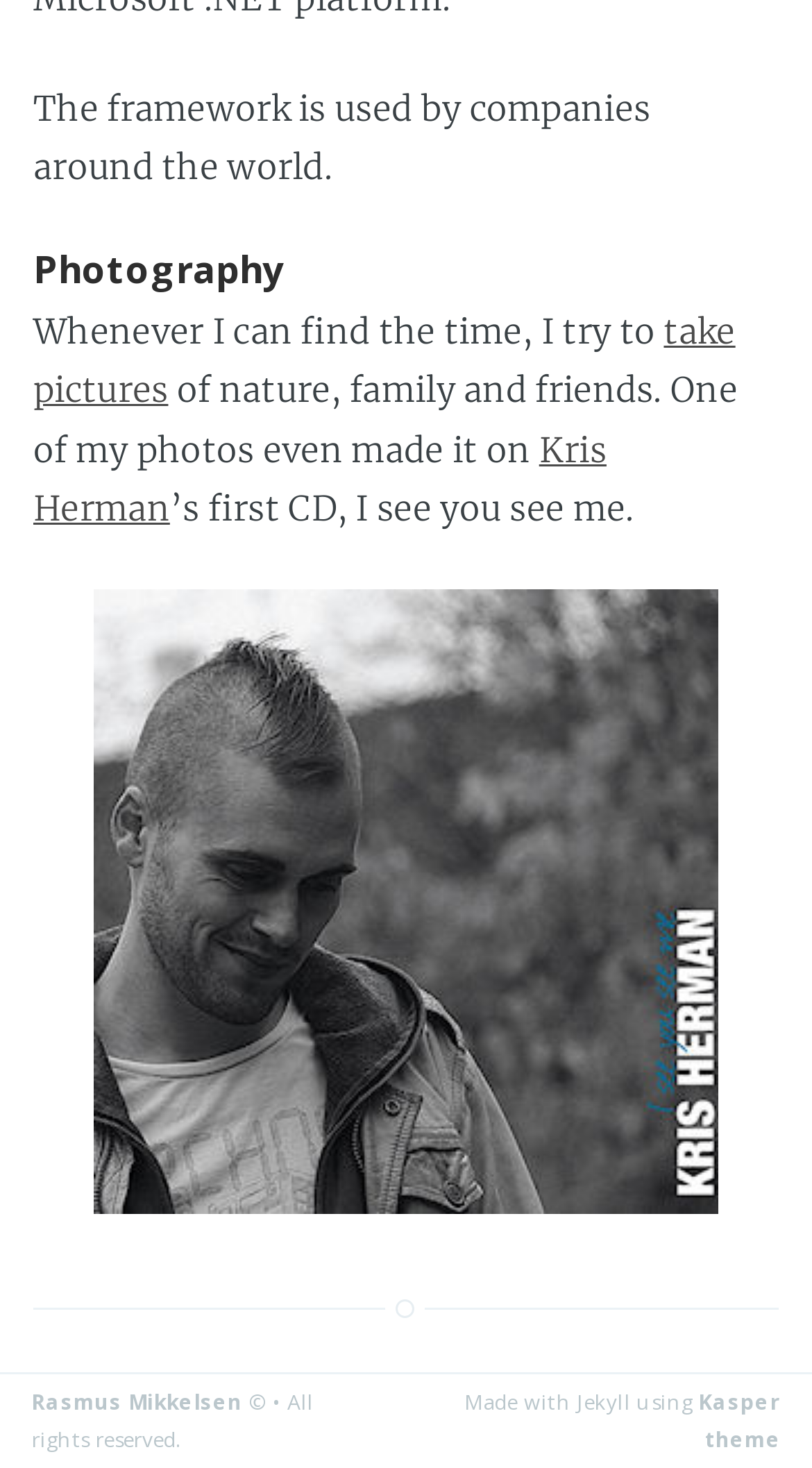What is the author's hobby?
Look at the webpage screenshot and answer the question with a detailed explanation.

The author's hobby is photography, which is mentioned in the heading 'Photography' on the webpage. This heading is followed by a description of the author's photography activities, indicating that photography is a hobby or interest of the author.